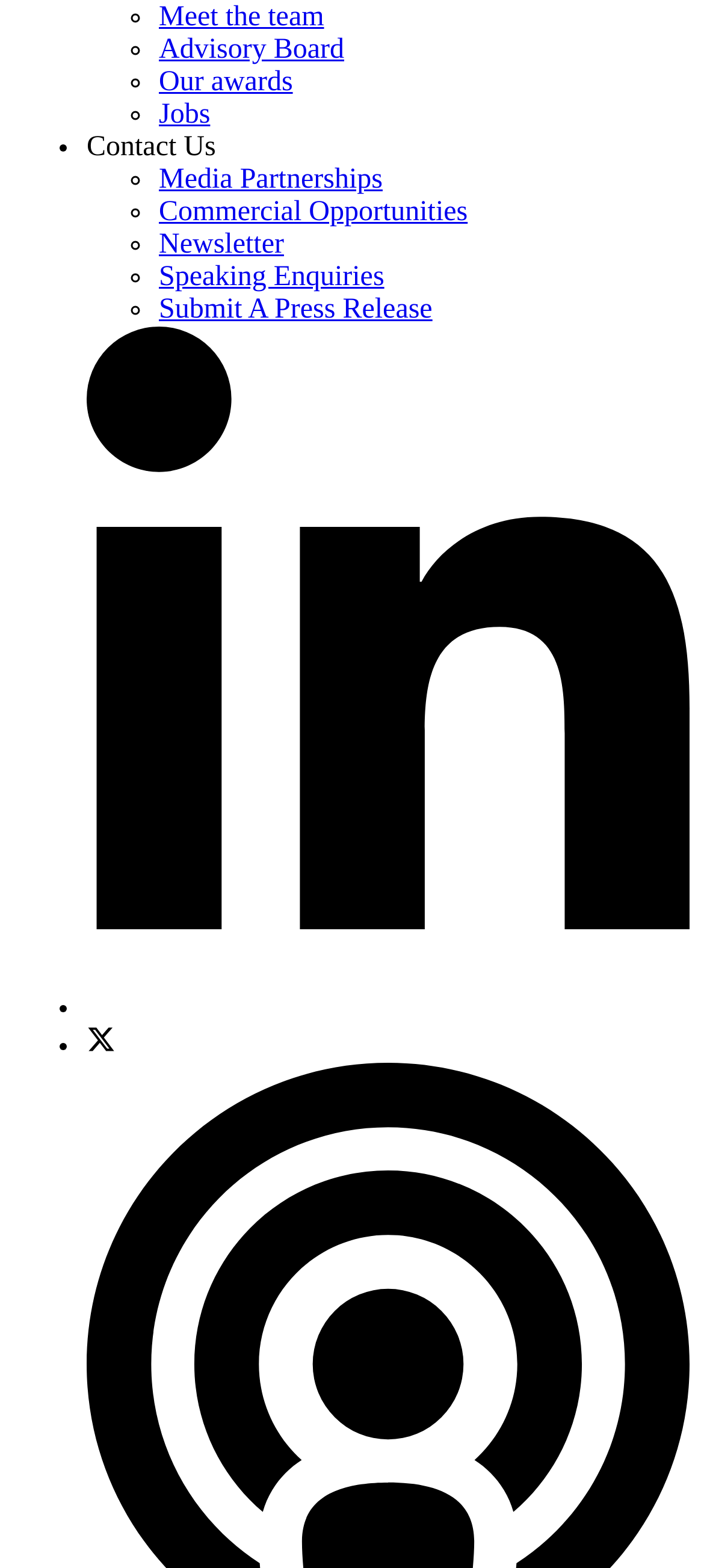Determine the bounding box coordinates of the UI element that matches the following description: "Meet the team". The coordinates should be four float numbers between 0 and 1 in the format [left, top, right, bottom].

[0.226, 0.001, 0.46, 0.021]